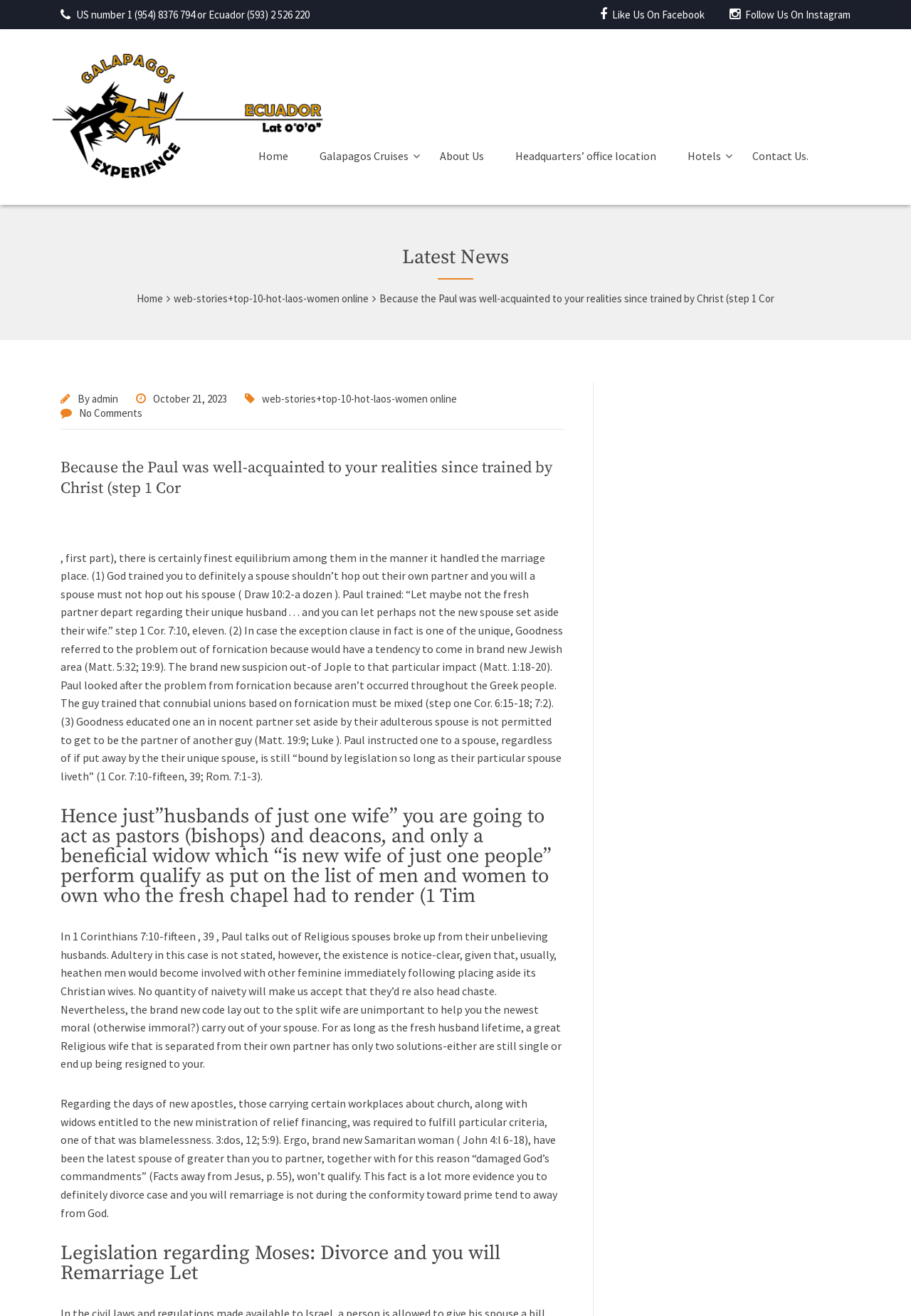Craft a detailed narrative of the webpage's structure and content.

This webpage appears to be a blog or article page that discusses biblical teachings on marriage, divorce, and remarriage. At the top of the page, there is a section with contact information, including a US phone number and an Ecuadorian phone number, as well as links to the website's Facebook and Instagram pages.

Below this section, there is a navigation menu with links to different parts of the website, including "Home", "About Us", "Headquarters' office location", "Hotels", and "Contact Us".

The main content of the page is divided into several sections. The first section is titled "Latest News" and contains a list of links to different articles or news stories. Below this section, there is a heading that reads "Because the Paul was well-acquainted to your realities since trained by Christ (step 1 Cor" and contains a long passage of text that discusses the biblical teachings on marriage and divorce.

The passage is divided into several subheadings, including "Hence just”husbands of just one wife” you are going to act as pastors (bishops) and deacons, and only a beneficial widow which “is new wife of just one people” perform qualify as put on the list of men and women to own who the fresh chapel had to render (1 Tim" and "Legislation regarding Moses: Divorce and you will Remarriage Let". The text discusses the teachings of Paul and Jesus on marriage, divorce, and remarriage, and cites various biblical passages to support its arguments.

Throughout the page, there are several links to other articles or pages on the website, as well as a few static text elements that provide additional information or context. Overall, the page appears to be a resource for individuals seeking to understand biblical teachings on marriage and relationships.